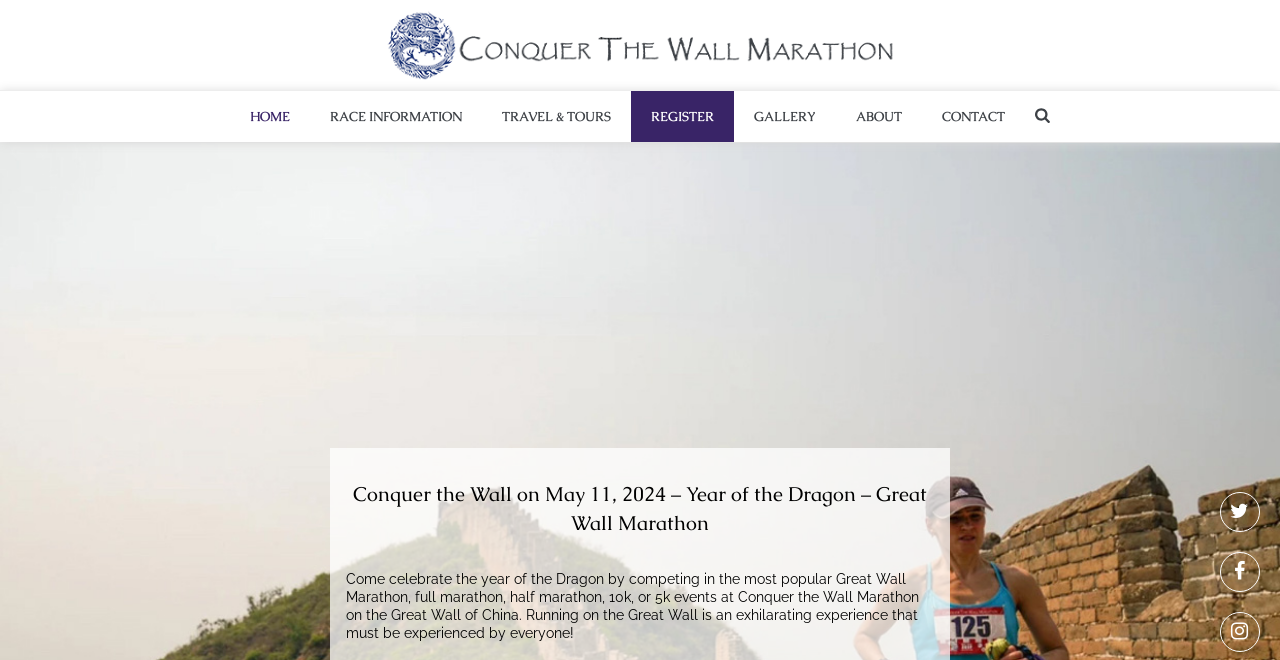How many navigation links are there?
Look at the image and provide a short answer using one word or a phrase.

7